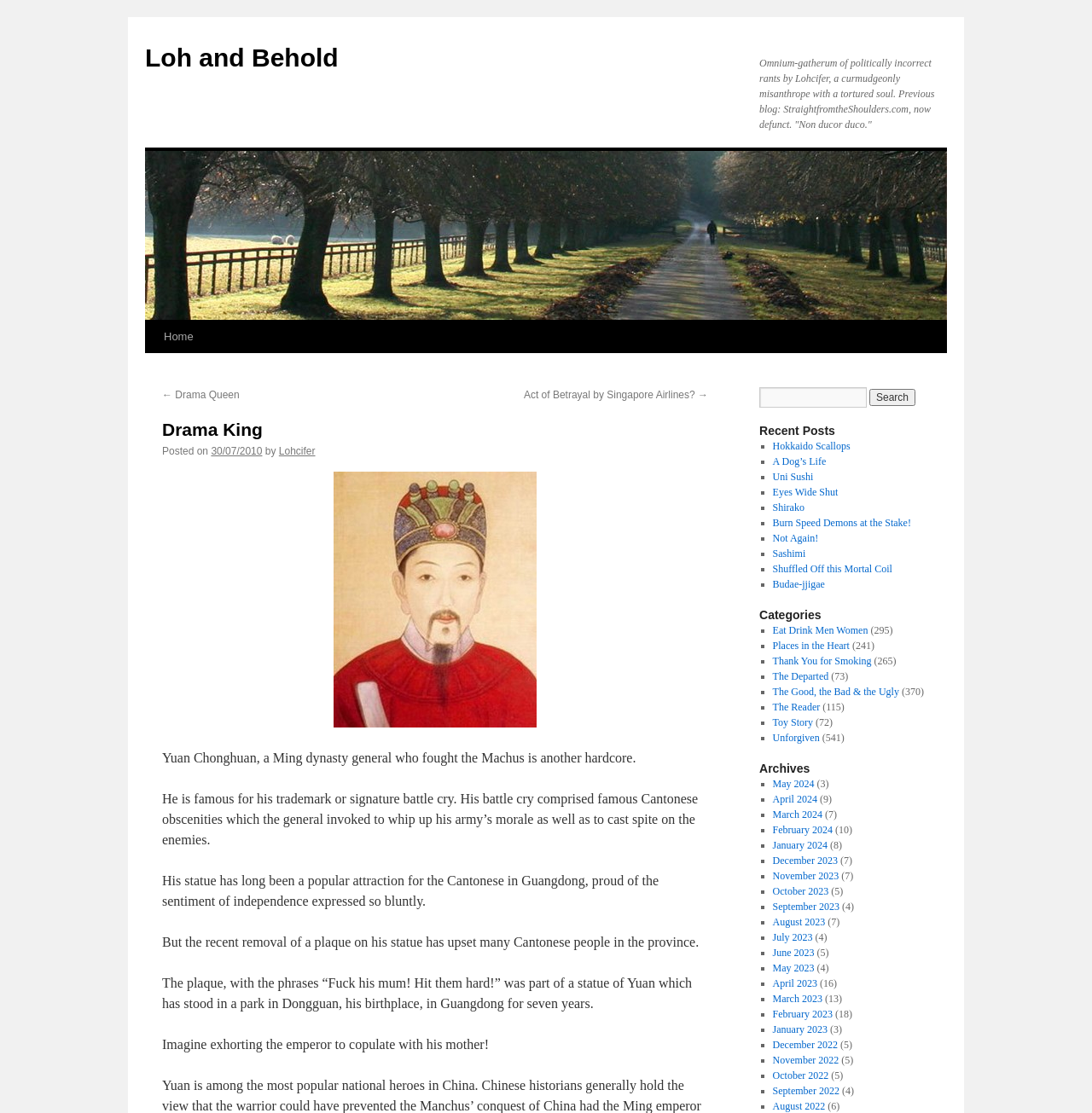What is the purpose of the search bar?
Give a detailed explanation using the information visible in the image.

The search bar is located on the right side of the webpage, and its purpose is to allow users to search for specific content within the blog.